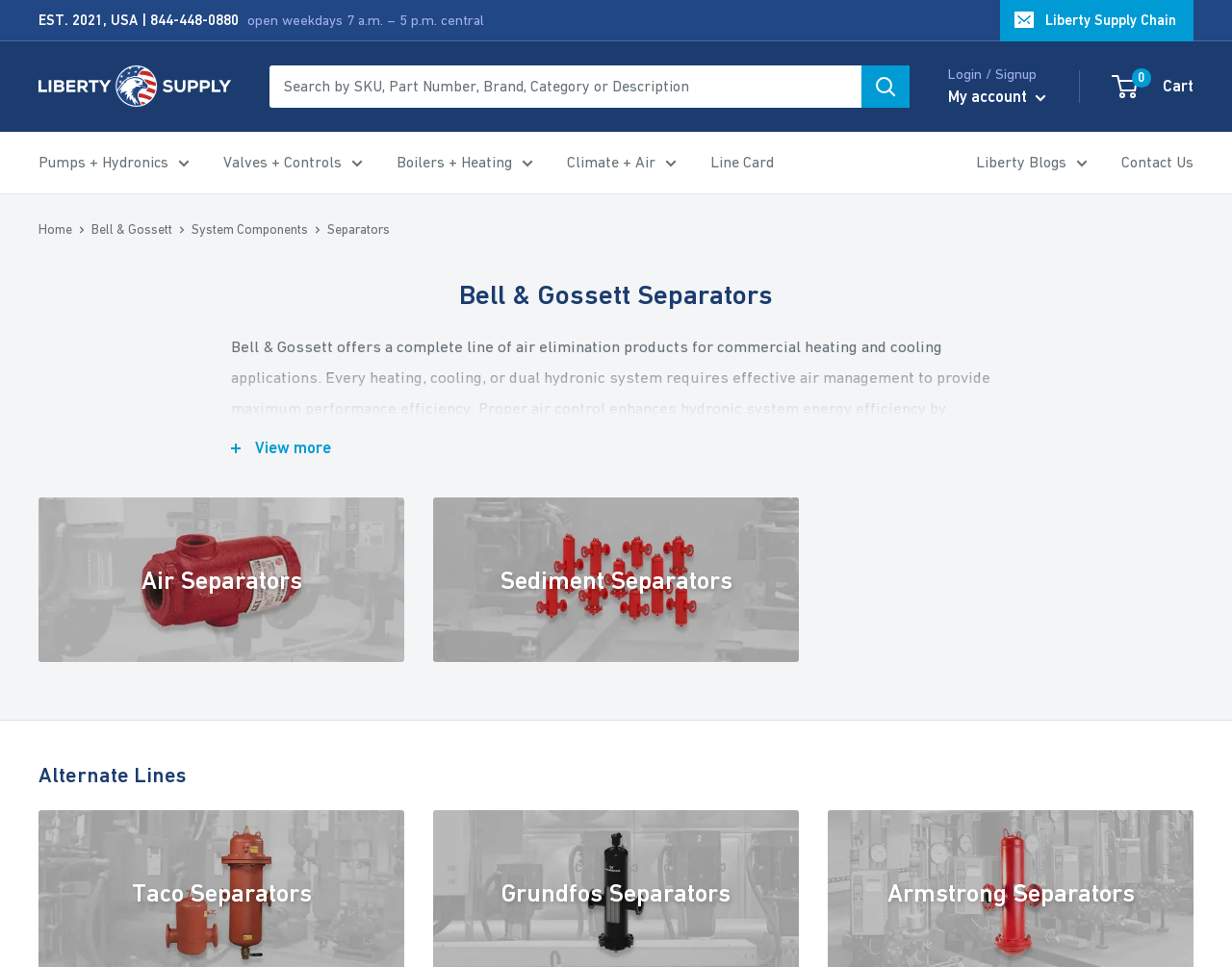Please find the bounding box coordinates of the clickable region needed to complete the following instruction: "Click on the 'About' link". The bounding box coordinates must consist of four float numbers between 0 and 1, i.e., [left, top, right, bottom].

None